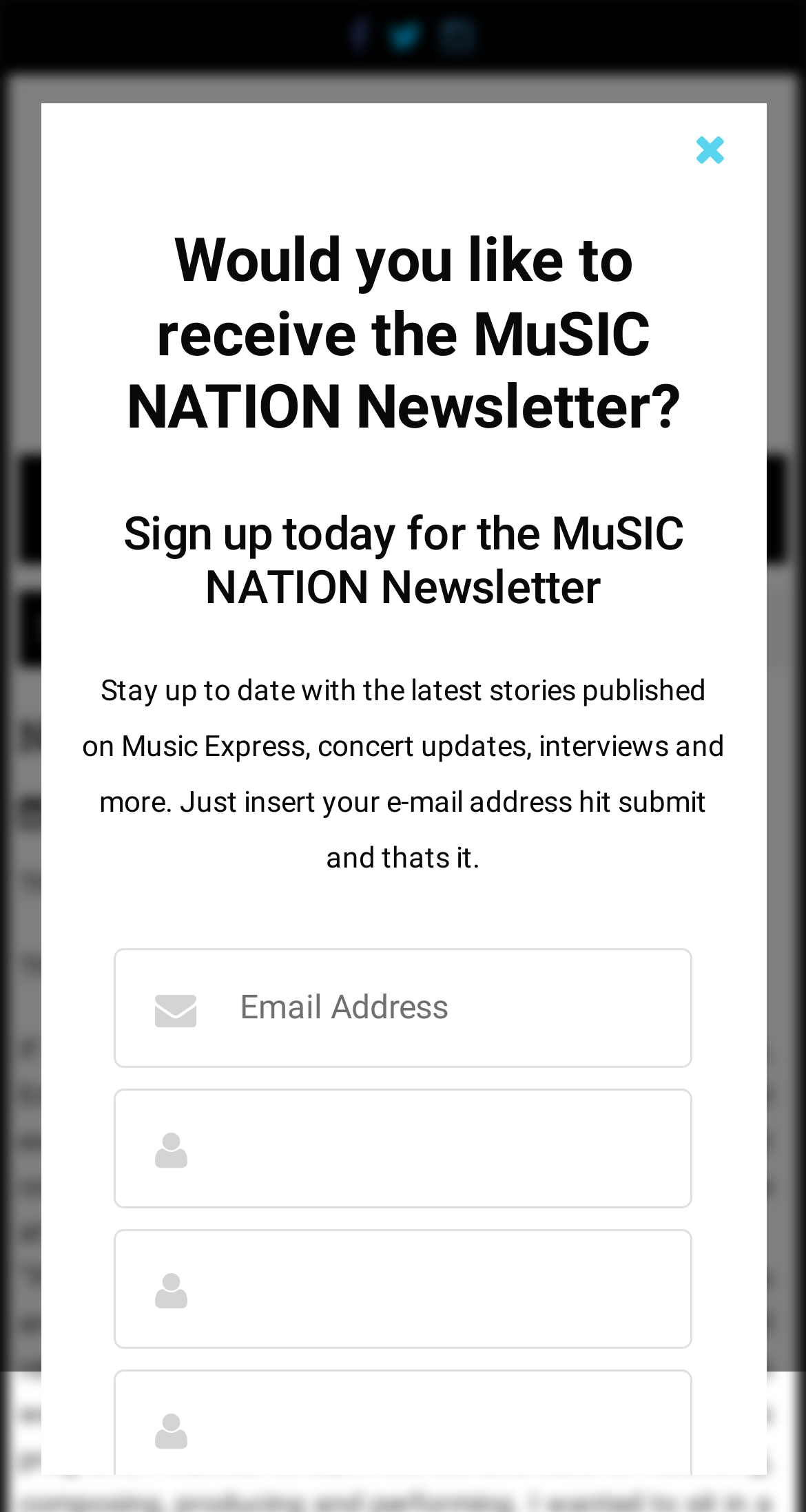Please find the top heading of the webpage and generate its text.

New Faces: EMILIA